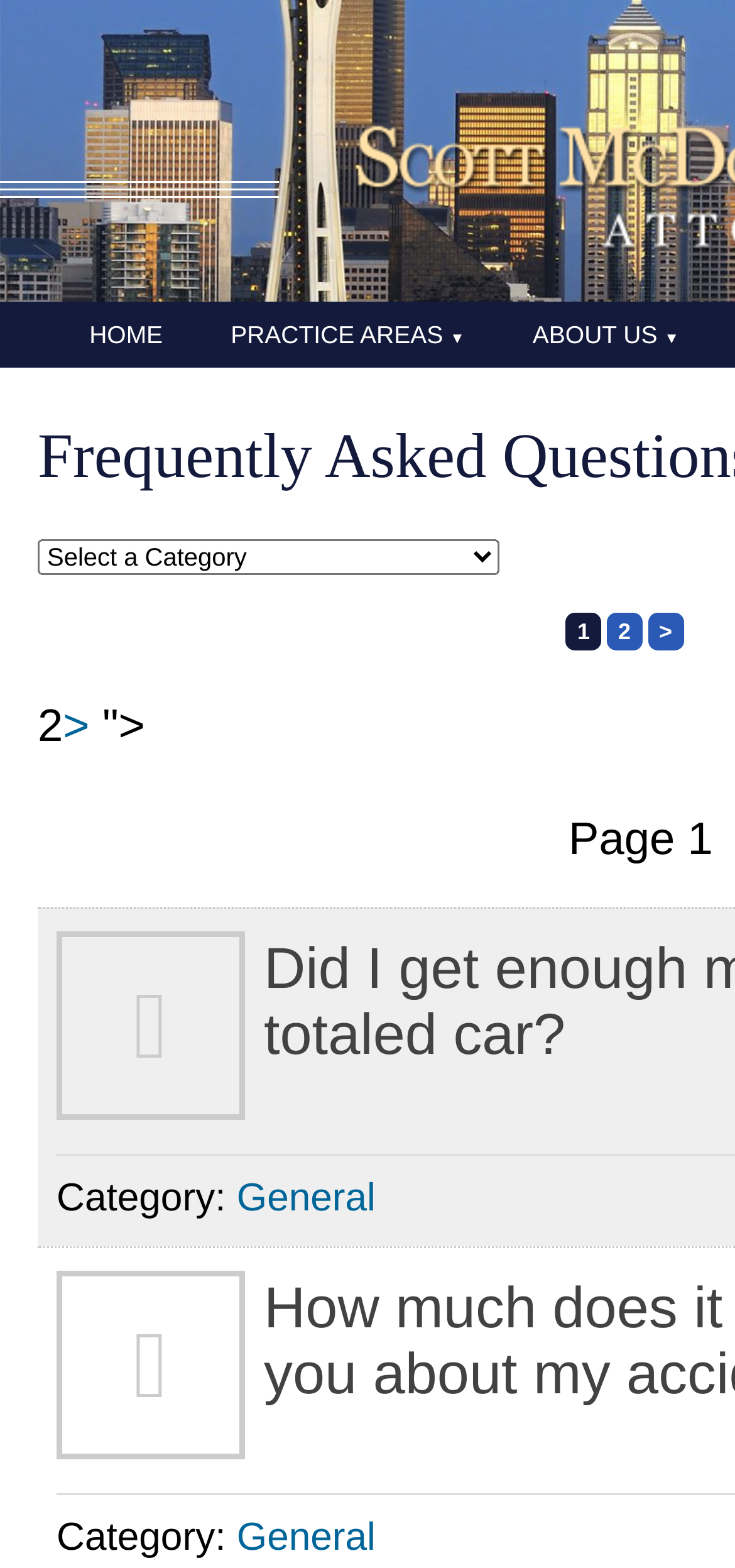Please specify the bounding box coordinates of the area that should be clicked to accomplish the following instruction: "Learn about Teaching in Scotland". The coordinates should consist of four float numbers between 0 and 1, i.e., [left, top, right, bottom].

None